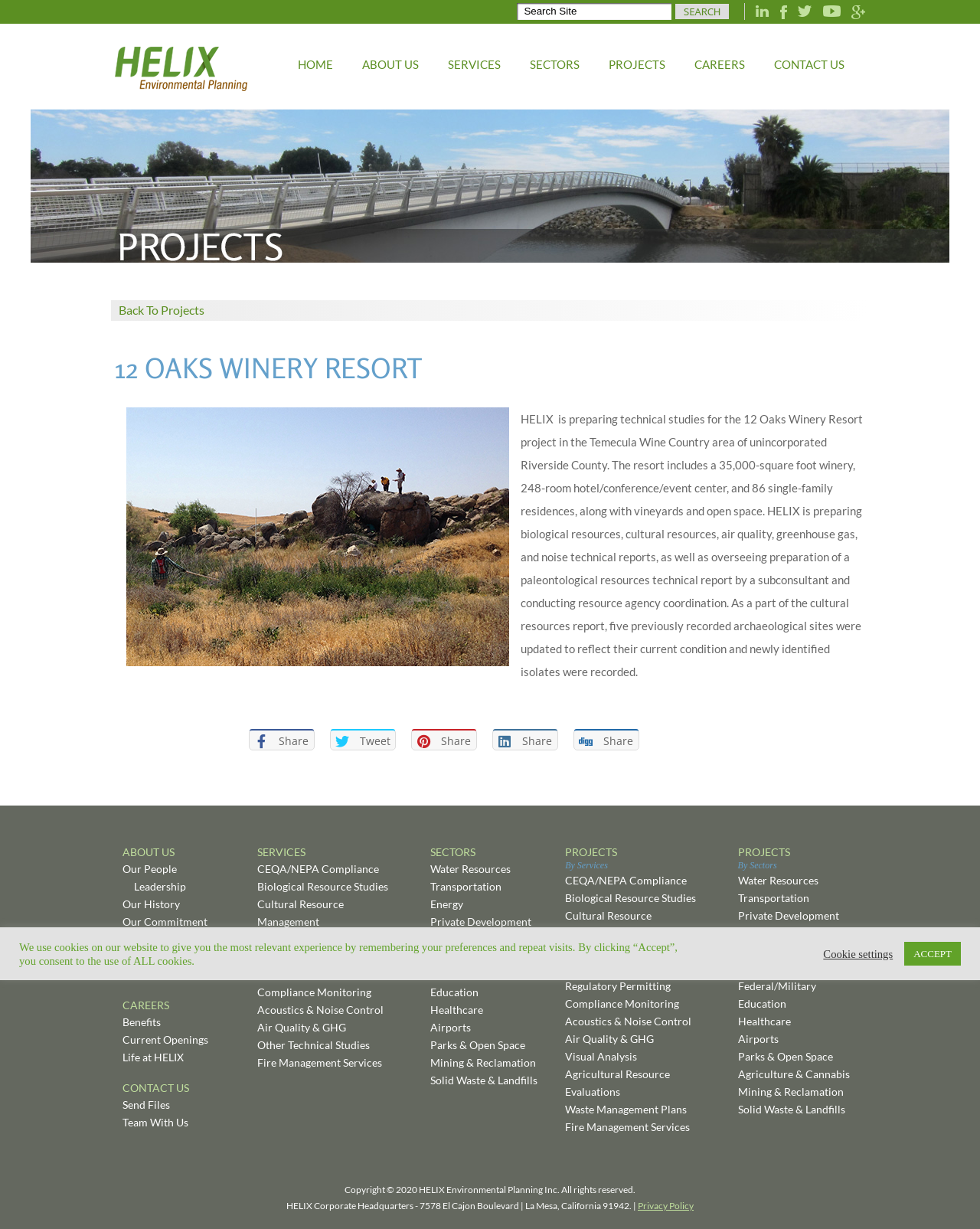Extract the bounding box coordinates for the UI element described as: "Newsroom".

[0.125, 0.788, 0.179, 0.798]